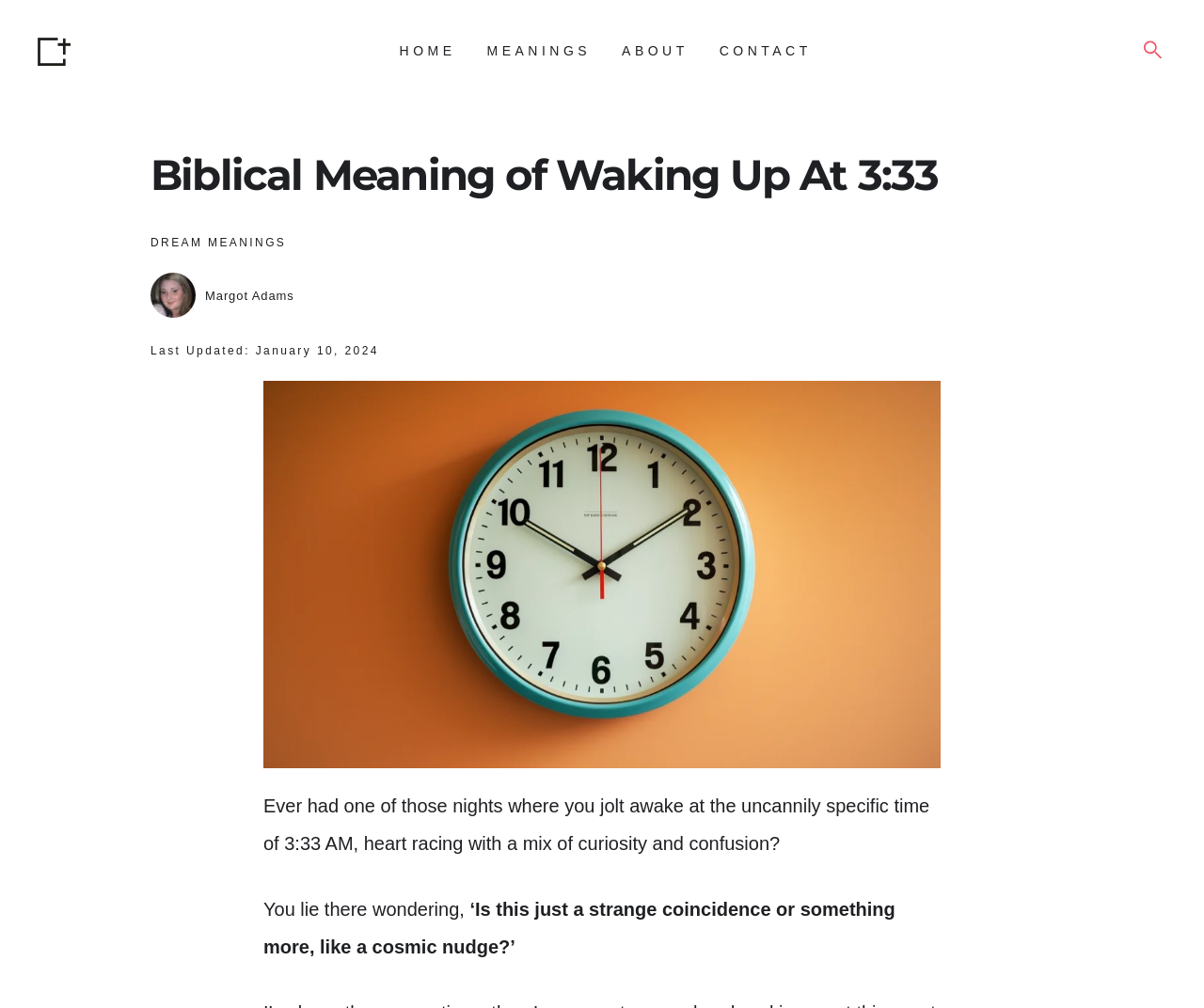Please examine the image and provide a detailed answer to the question: What is the date of the last update?

I found the 'Last Updated' section in the article and saw that the date of the last update is 'January 10, 2024'.